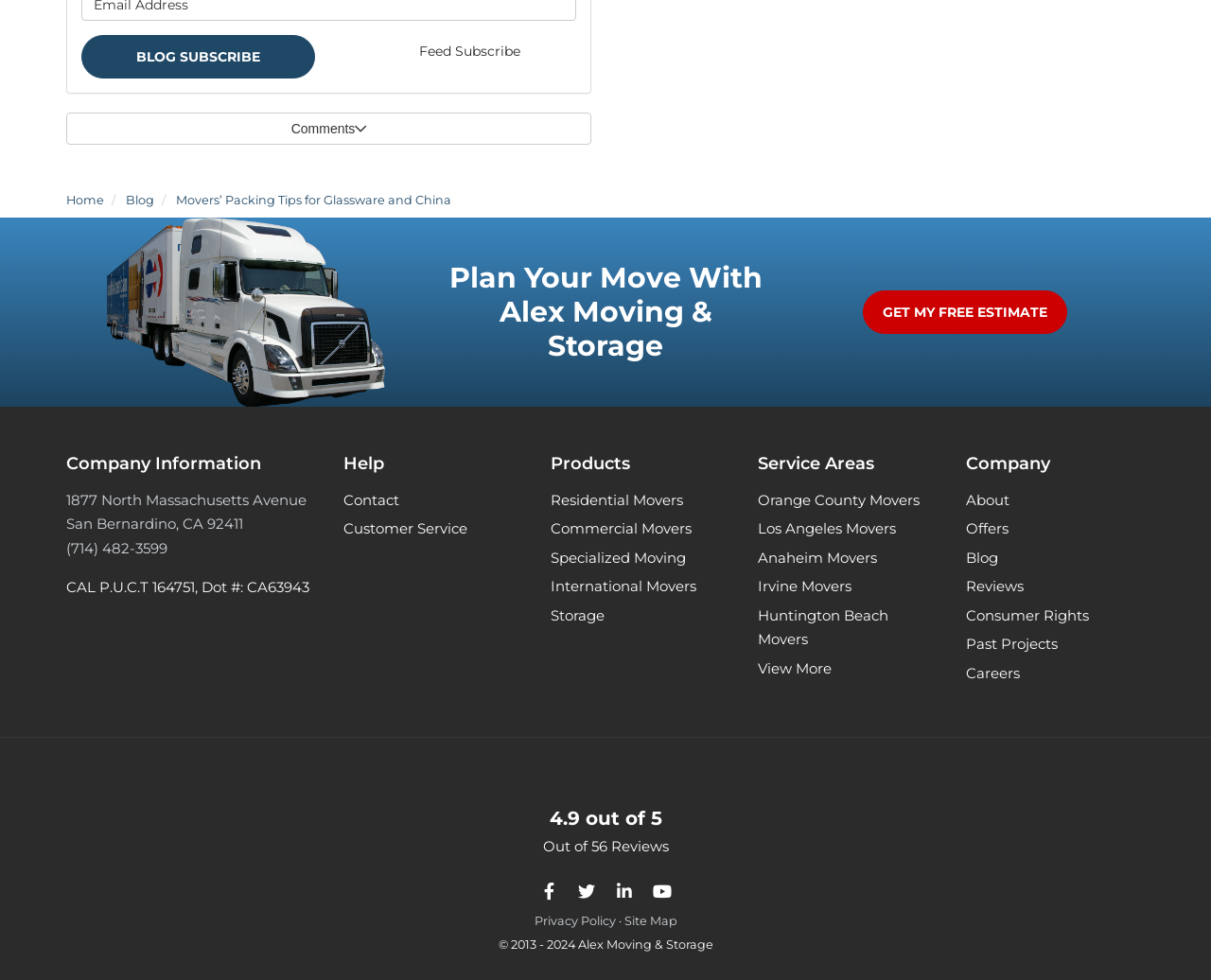How many reviews are there?
Look at the image and answer the question with a single word or phrase.

56